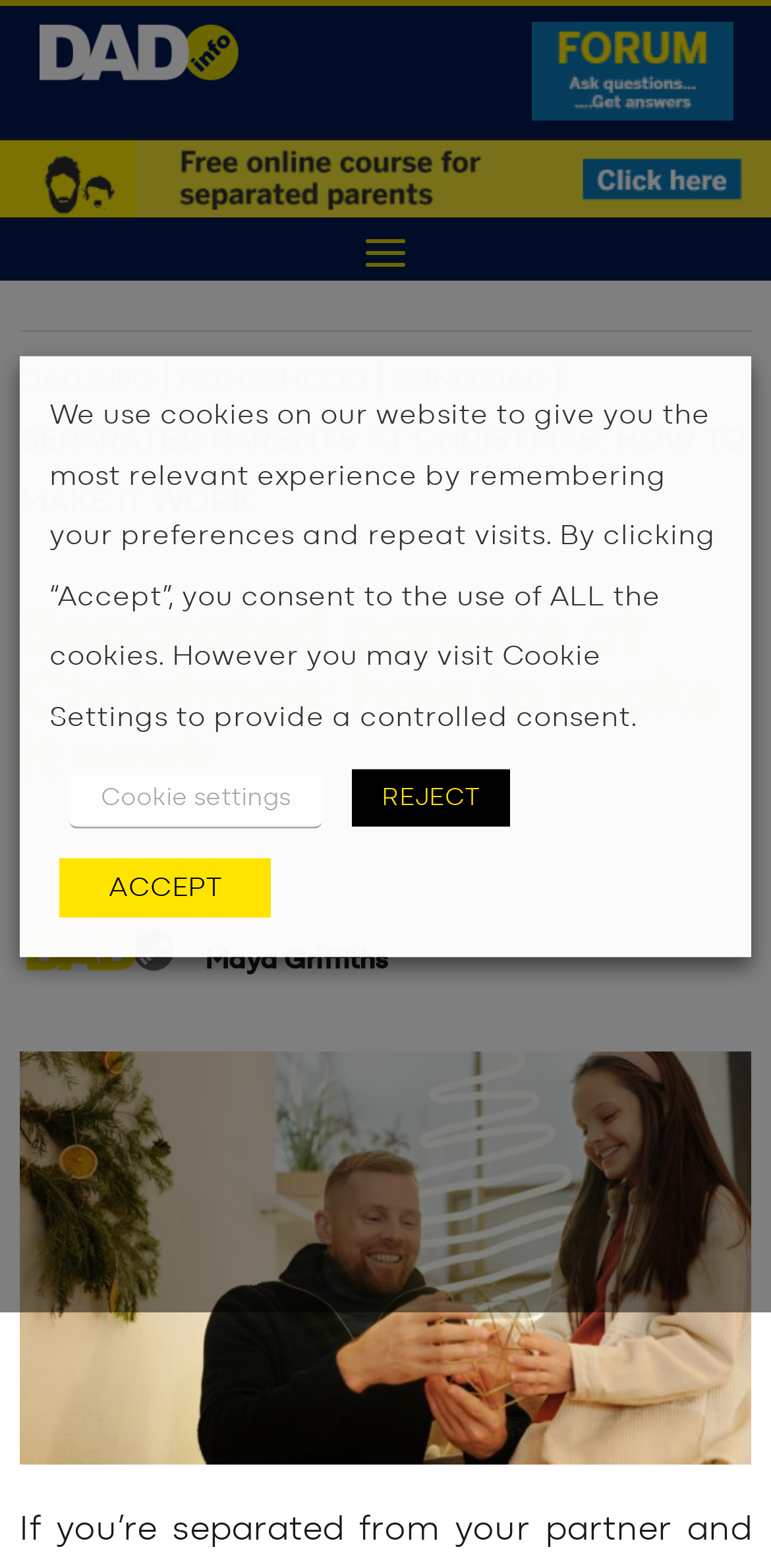Describe every aspect of the webpage in a detailed manner.

The webpage is about navigating Christmas as a separated parent. At the top left, there is a link to "DAD.info" accompanied by an image, and on the top right, there is a link to "Forum - Ask questions. Get answers." with an image. Below these links, there is a prominent link to a "Free online course for separated parents" that spans the entire width of the page, accompanied by an image.

In the middle of the page, there are three links: "DAD.INFO", "FATHERHOOD", and "BEING DAD", arranged horizontally. Below these links, there is a heading that reads "Separated parents at Christmas: how to make it work". This heading is followed by an image of Maya Griffiths, and a subheading with her name.

The main content of the page is a long article or guide, which is not explicitly summarized. At the bottom of the page, there is a figure that takes up most of the width. Above the figure, there is a cookie consent dialog with a message explaining the use of cookies on the website. The dialog has three buttons: "Cookie settings", "REJECT", and "ACCEPT".